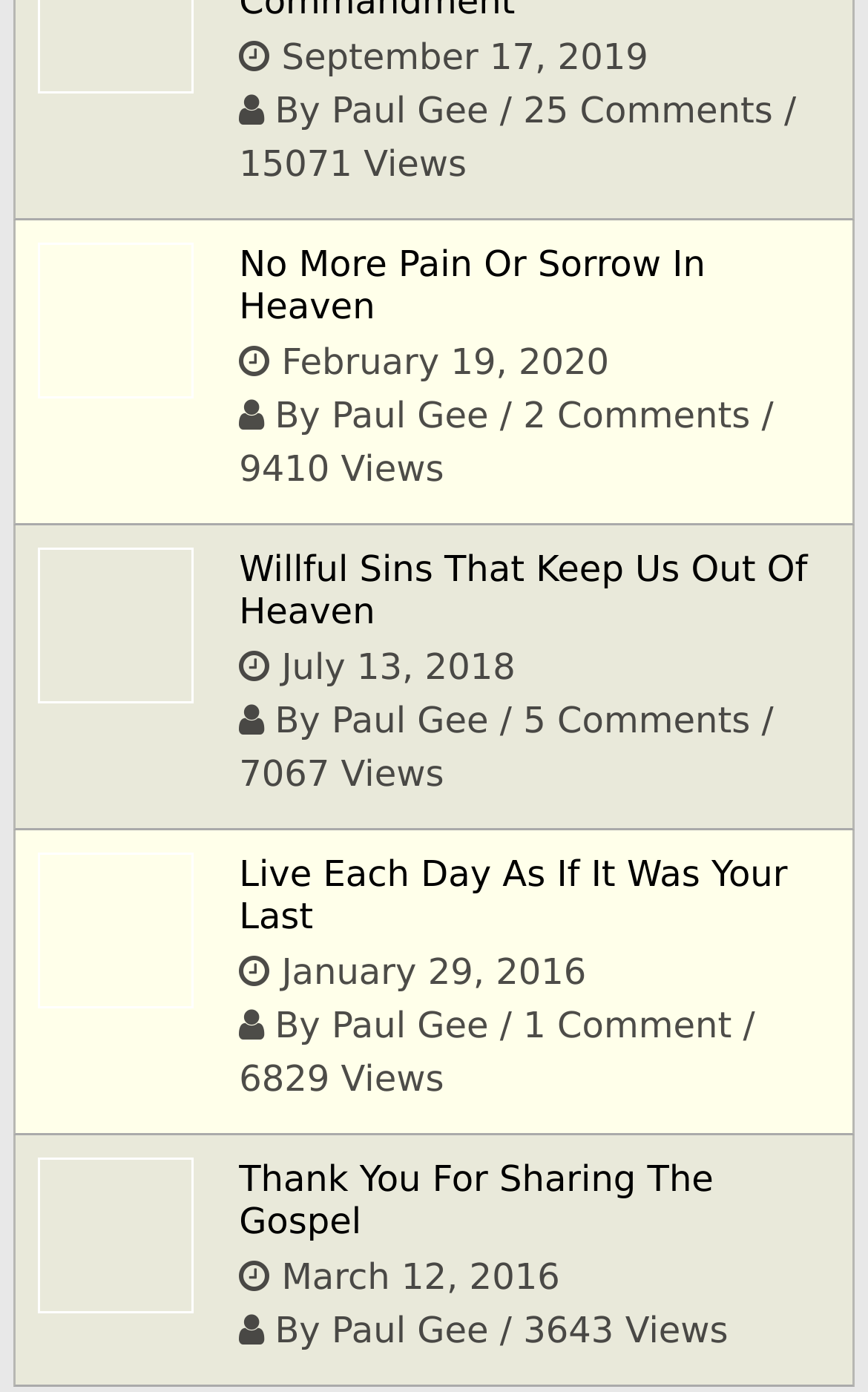Specify the bounding box coordinates of the region I need to click to perform the following instruction: "Click the link 'Catholics Removed The 2nd Commandment'". The coordinates must be four float numbers in the range of 0 to 1, i.e., [left, top, right, bottom].

[0.045, 0.043, 0.25, 0.074]